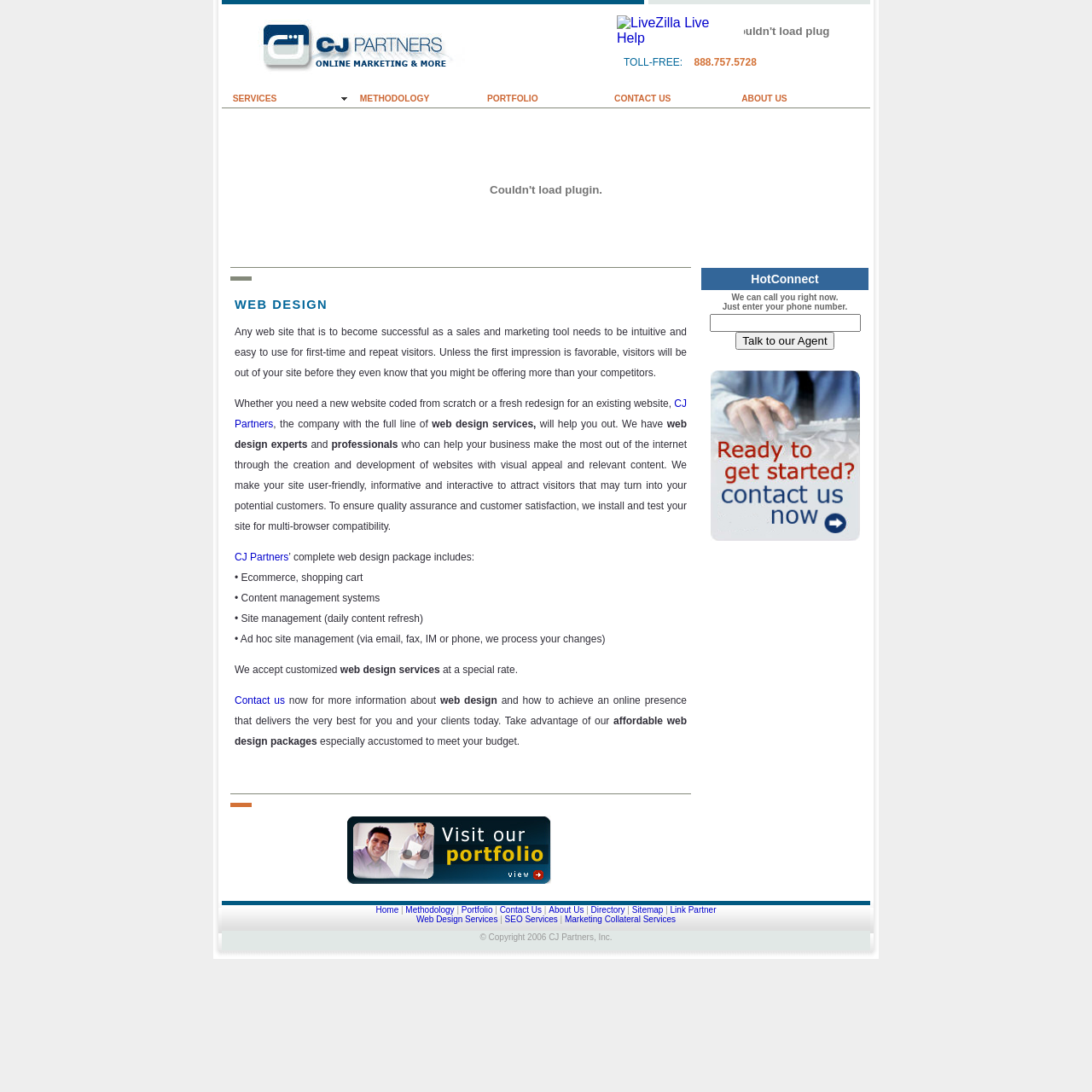Locate the bounding box coordinates of the clickable area needed to fulfill the instruction: "view METHODOLOGY".

[0.324, 0.082, 0.44, 0.099]